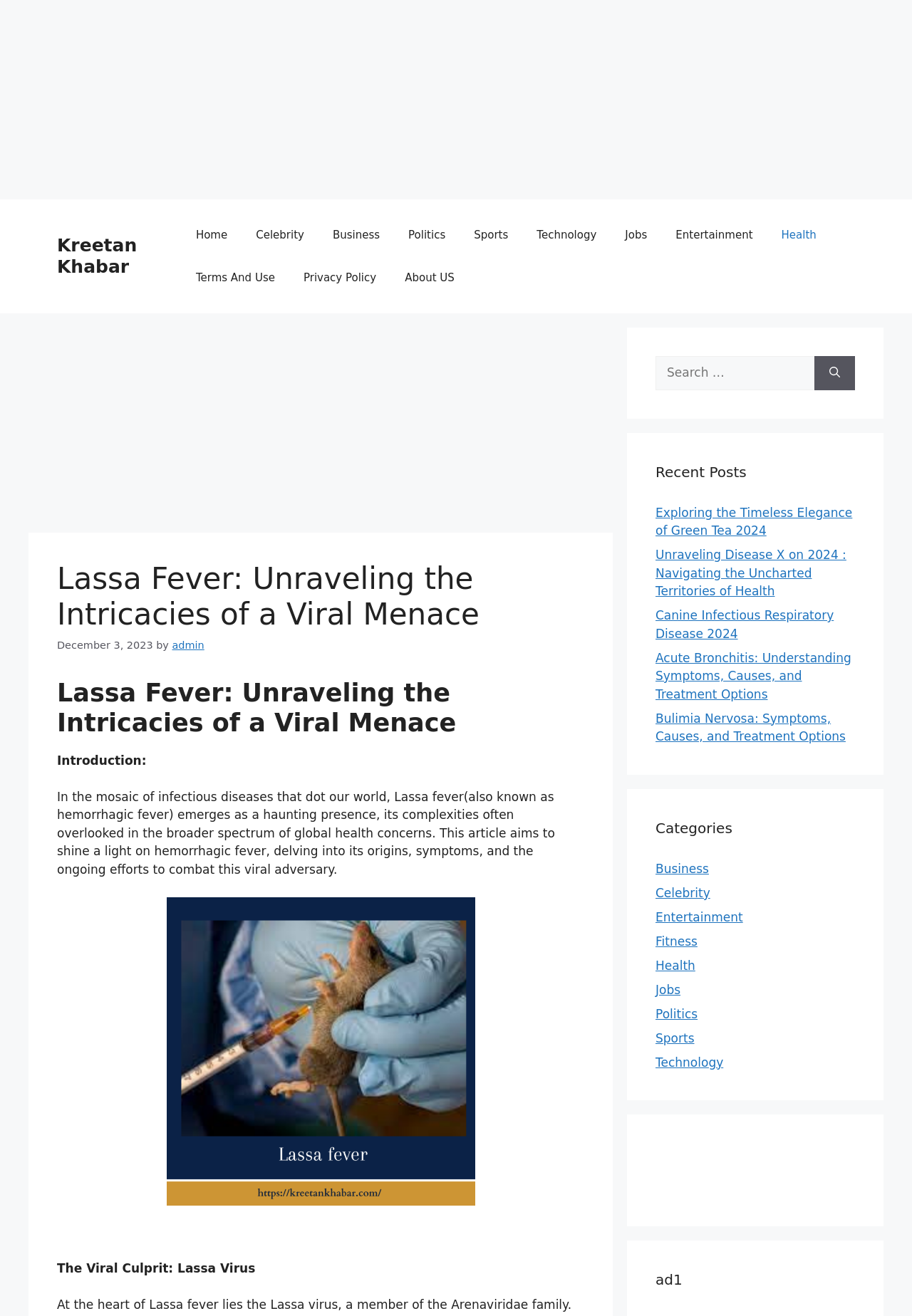Explain the features and main sections of the webpage comprehensively.

This webpage is about Lassa fever, a viral menace, and its intricacies. At the top, there is a banner with the site's name, "Kreetan Khabar 2023", and a navigation menu with 11 links, including "Home", "Celebrity", "Business", "Politics", "Sports", "Technology", "Jobs", "Entertainment", "Health", "Terms And Use", and "Privacy Policy". 

Below the navigation menu, there is a large advertisement iframe. On the left side, there is a header section with the title "Lassa Fever: Unraveling the Intricacies of a Viral Menace" and a time stamp "December 3, 2023". The article's author is mentioned as "admin". 

The main content of the webpage is divided into sections. The introduction section explains that Lassa fever is a haunting presence in the global health concerns and aims to shed light on its origins, symptoms, and efforts to combat it. There is an image related to Lassa fever below the introduction. 

The next section is titled "The Viral Culprit: Lassa Virus". On the right side of the webpage, there is a search box with a "Search" button. Below the search box, there are three sections: "Recent Posts", "Categories", and "ad1". The "Recent Posts" section lists five links to recent articles, including "Exploring the Timeless Elegance of Green Tea 2024" and "Unraveling Disease X on 2024 : Navigating the Uncharted Territories of Health". The "Categories" section lists 10 links to categories, including "Business", "Celebrity", "Entertainment", "Fitness", "Health", "Jobs", "Politics", "Sports", and "Technology".